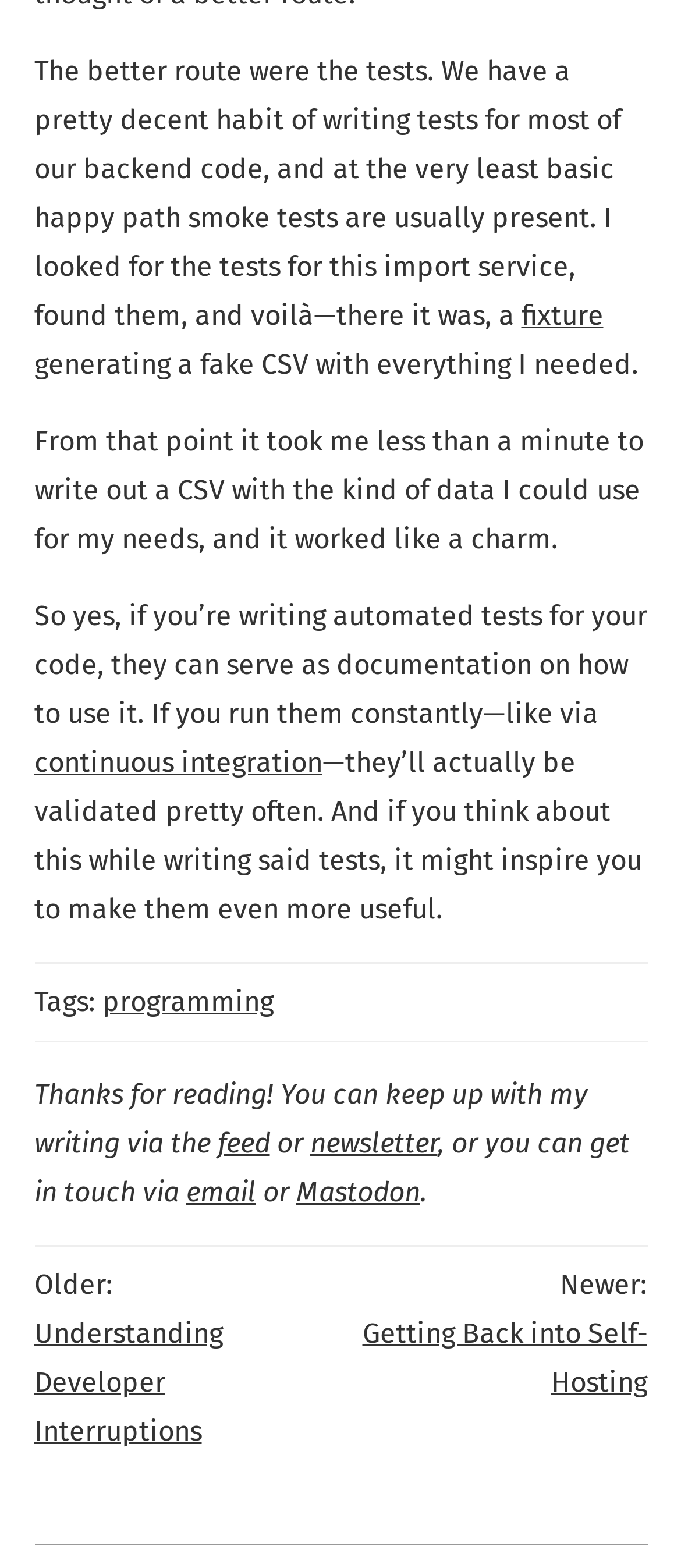What is the author's suggestion for writing automated tests?
Please use the image to provide an in-depth answer to the question.

The author suggests that writing automated tests constantly, such as via continuous integration, can help validate the tests and make them more useful.